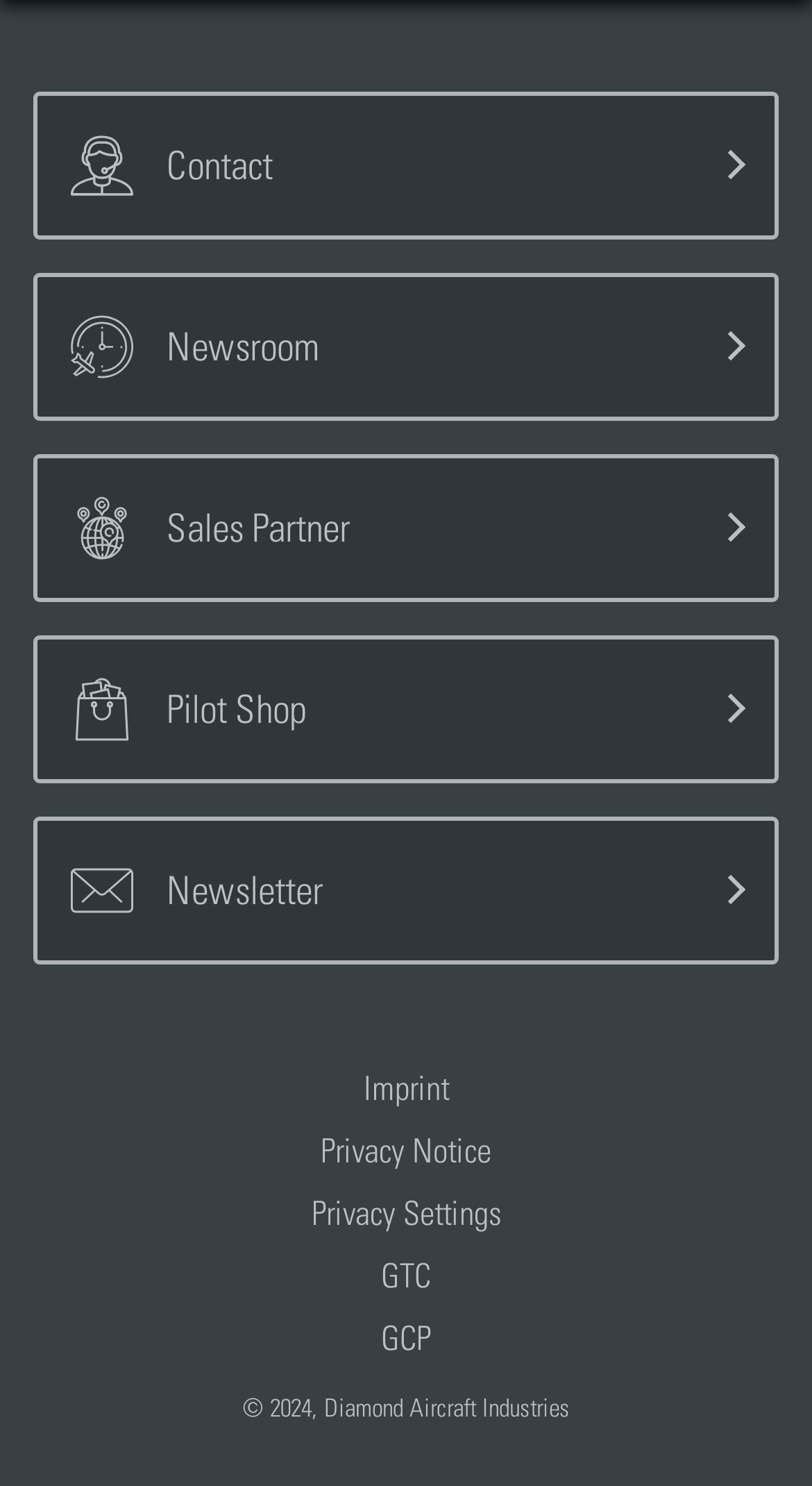Pinpoint the bounding box coordinates of the element to be clicked to execute the instruction: "Visit the author's profile".

None